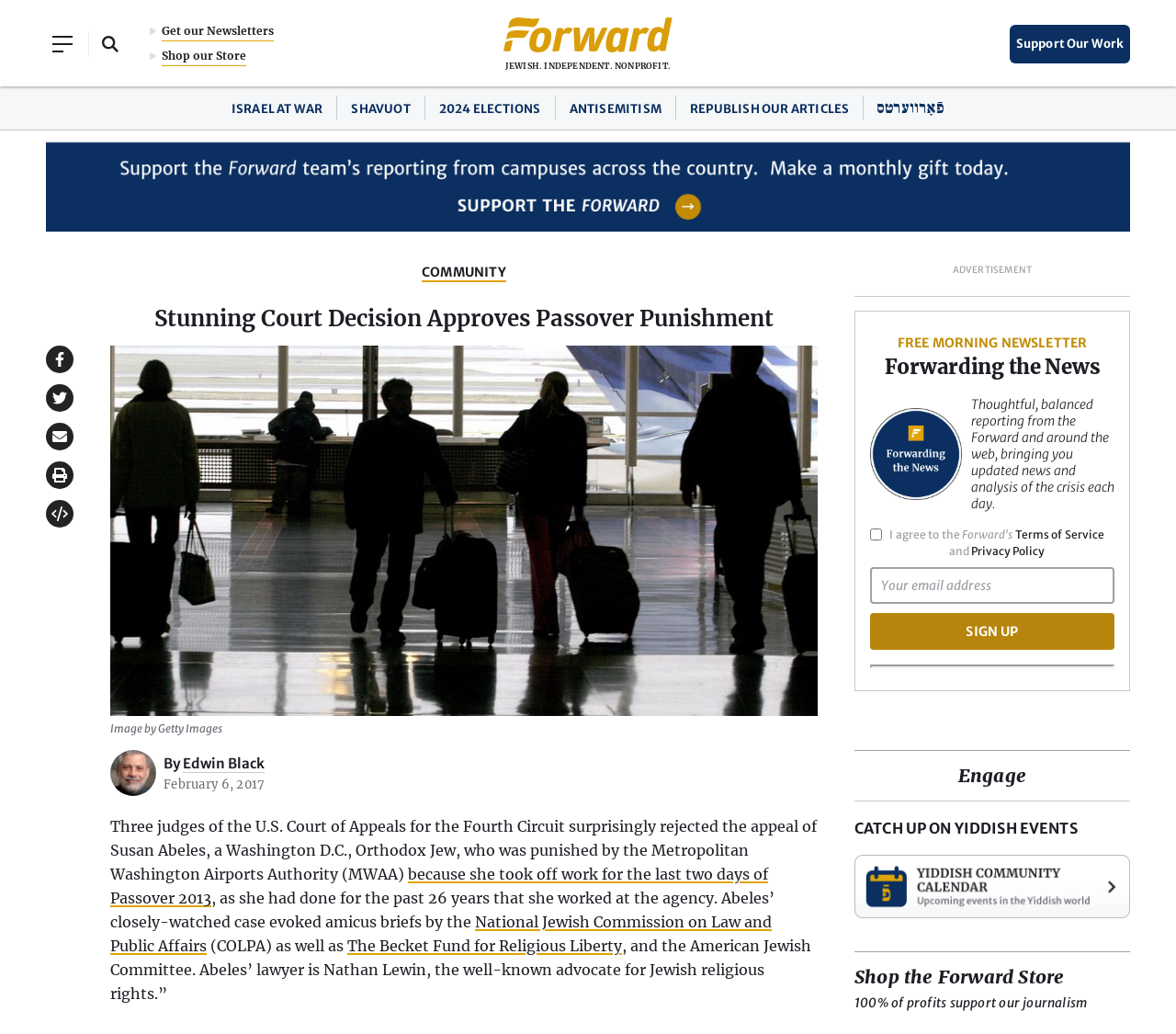Please specify the bounding box coordinates of the clickable section necessary to execute the following command: "Get our Newsletters".

[0.138, 0.021, 0.233, 0.04]